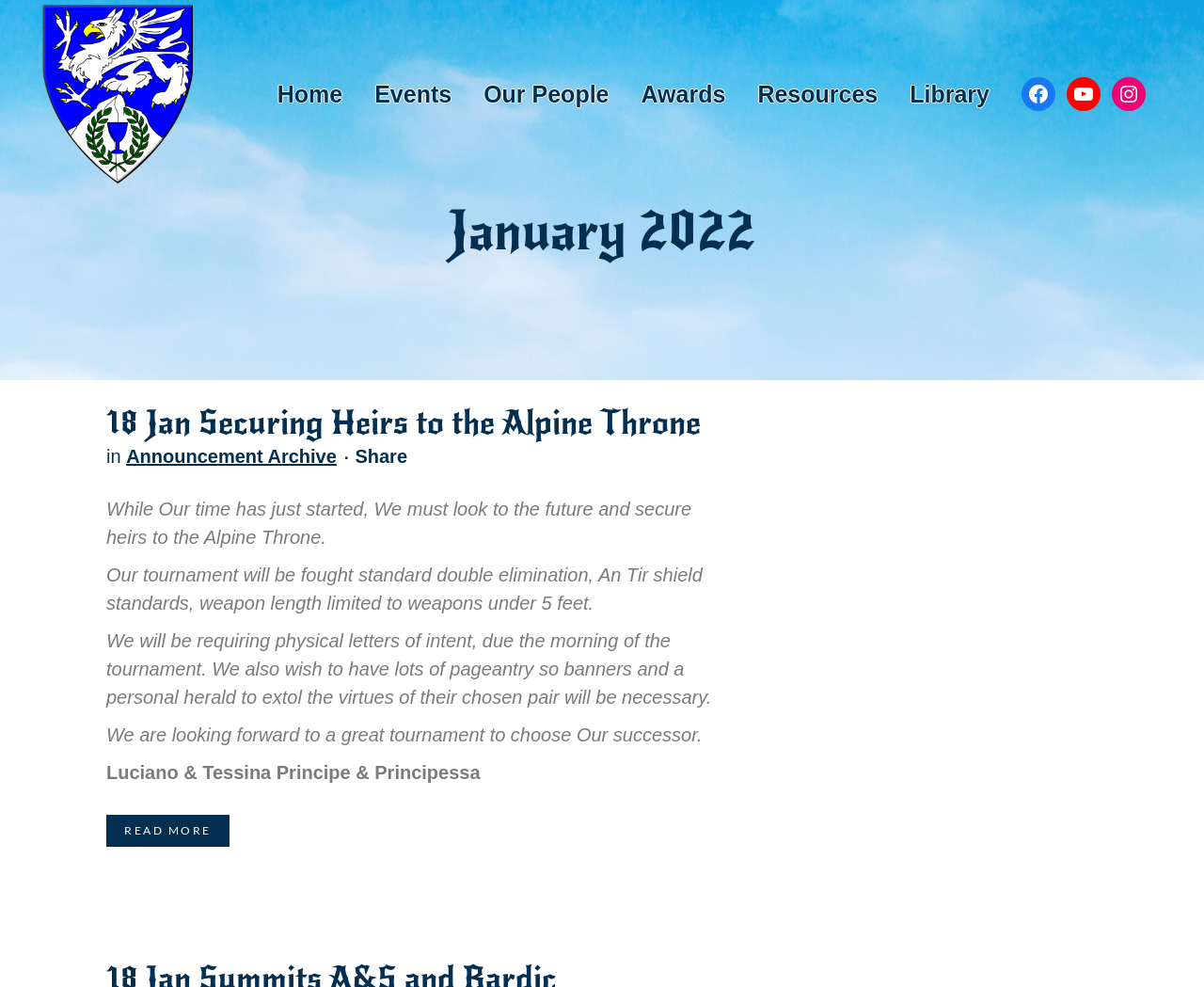Please analyze the image and provide a thorough answer to the question:
What is the format of the tournament?

I found the answer by reading the text in the article. The text states 'Our tournament will be fought standard double elimination, An Tir shield standards, weapon length limited to weapons under 5 feet.' So, the format of the tournament is standard double elimination.